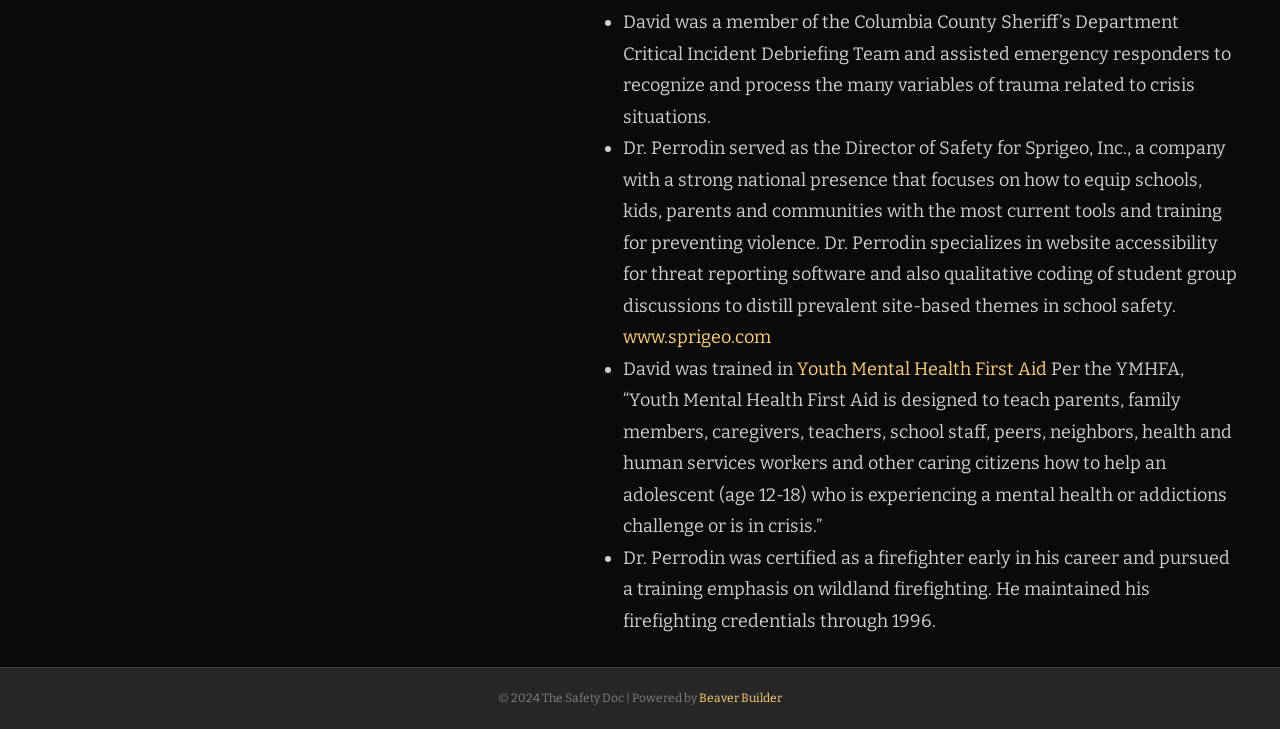What training did David receive?
Your answer should be a single word or phrase derived from the screenshot.

Youth Mental Health First Aid